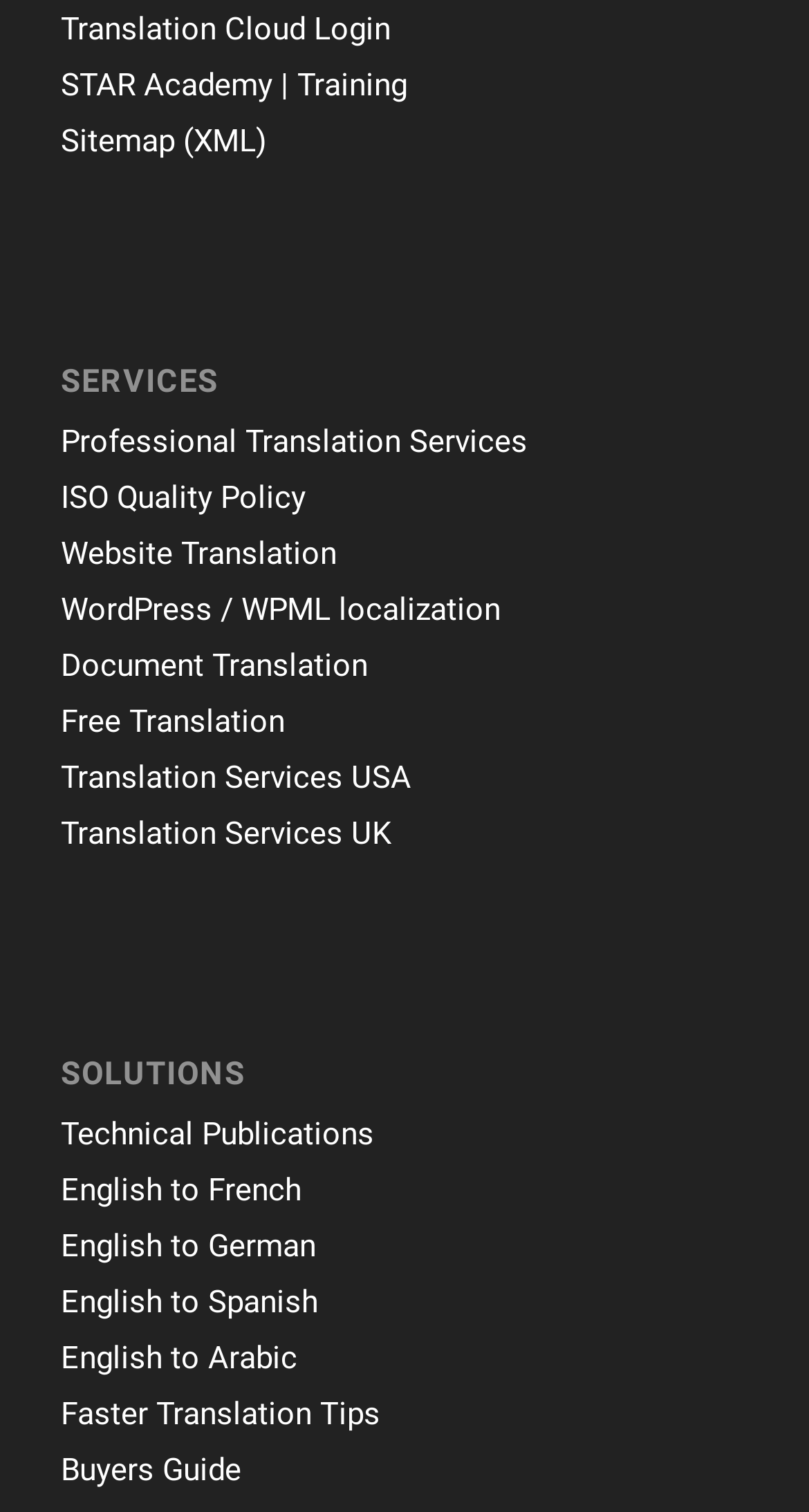Locate the bounding box of the UI element based on this description: "Buyers Guide". Provide four float numbers between 0 and 1 as [left, top, right, bottom].

[0.075, 0.96, 0.298, 0.985]